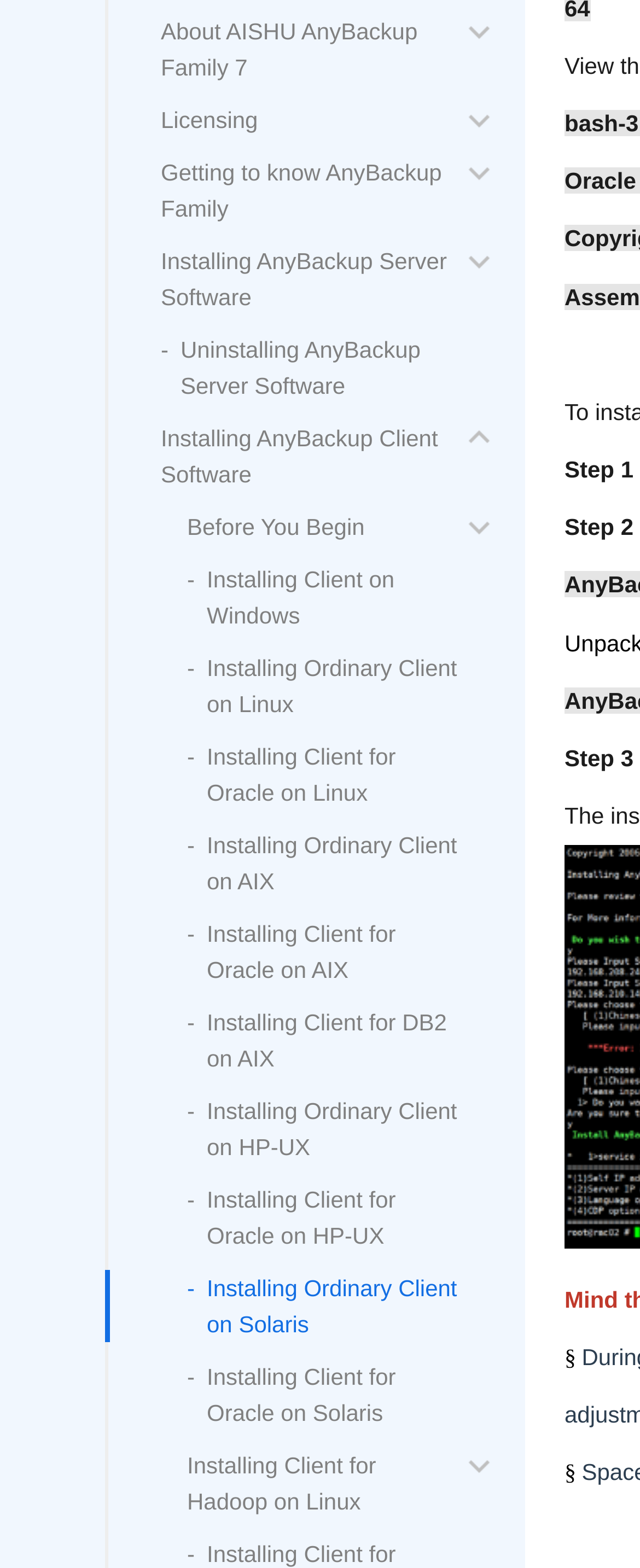Determine the bounding box for the UI element as described: "Installing Ordinary Client on AIX". The coordinates should be represented as four float numbers between 0 and 1, formatted as [left, top, right, bottom].

[0.323, 0.531, 0.714, 0.57]